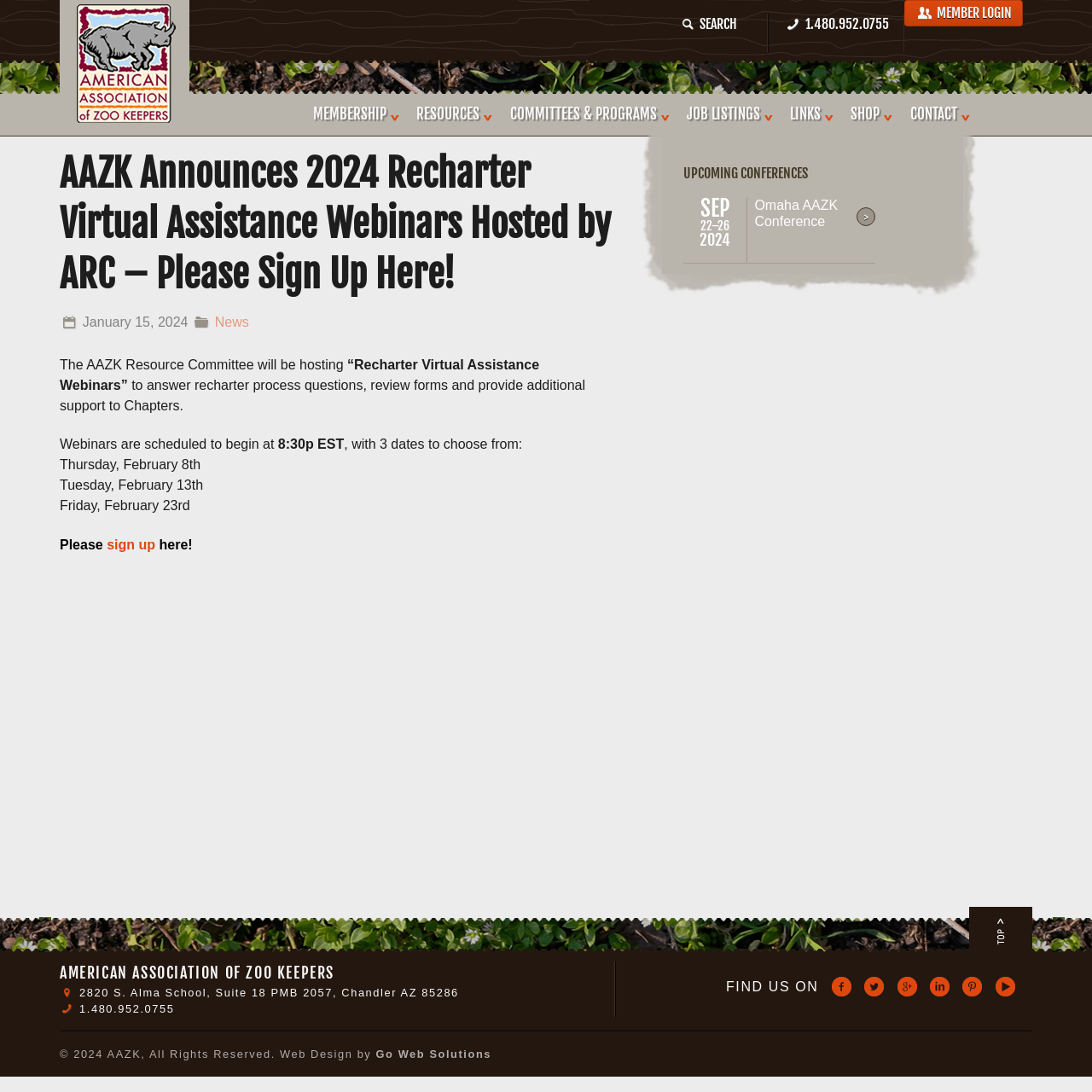Given the following UI element description: "Forgot password?", find the bounding box coordinates in the webpage screenshot.

[0.523, 0.08, 0.592, 0.092]